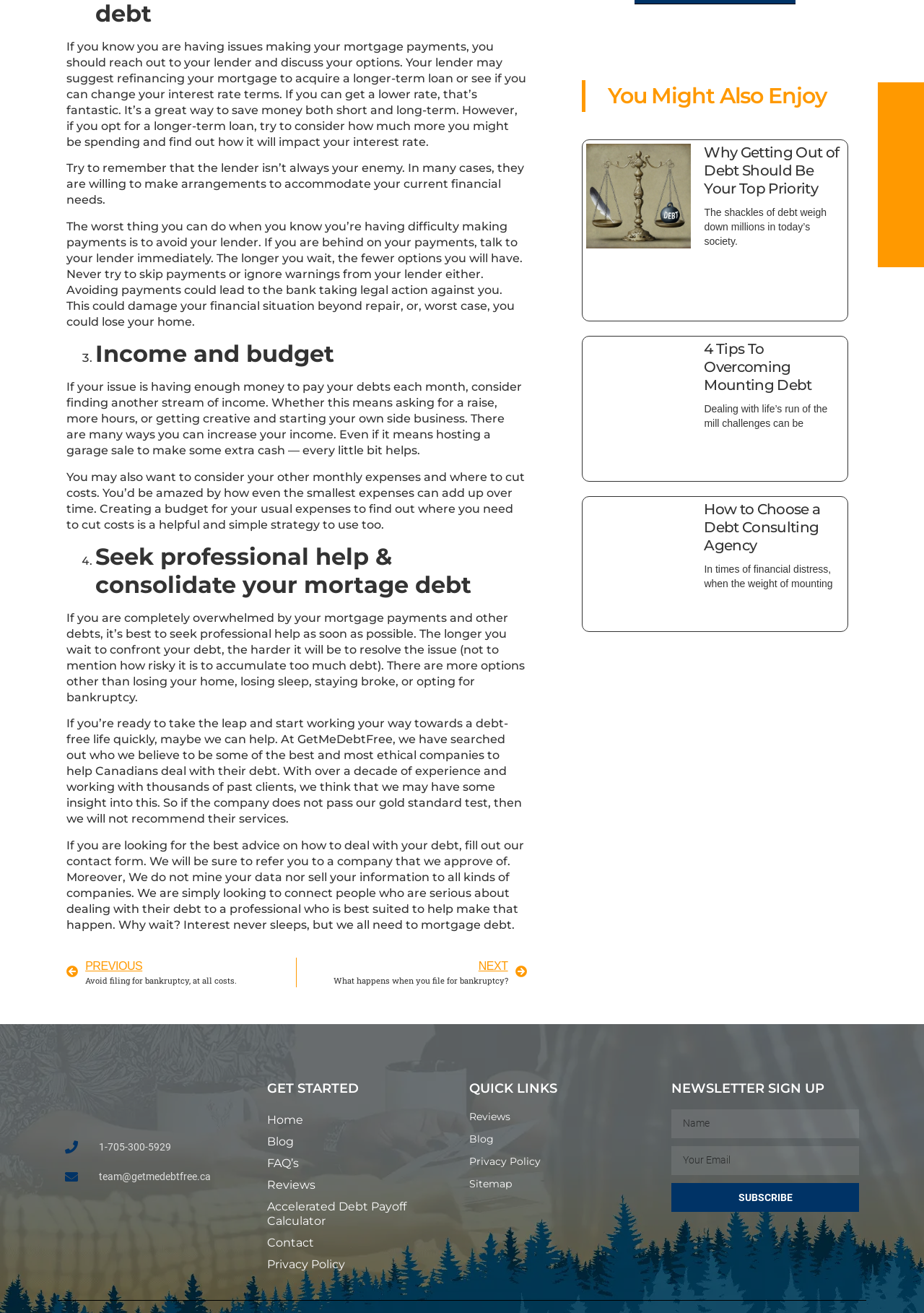Identify the coordinates of the bounding box for the element that must be clicked to accomplish the instruction: "Fill out the contact form".

[0.072, 0.639, 0.567, 0.709]